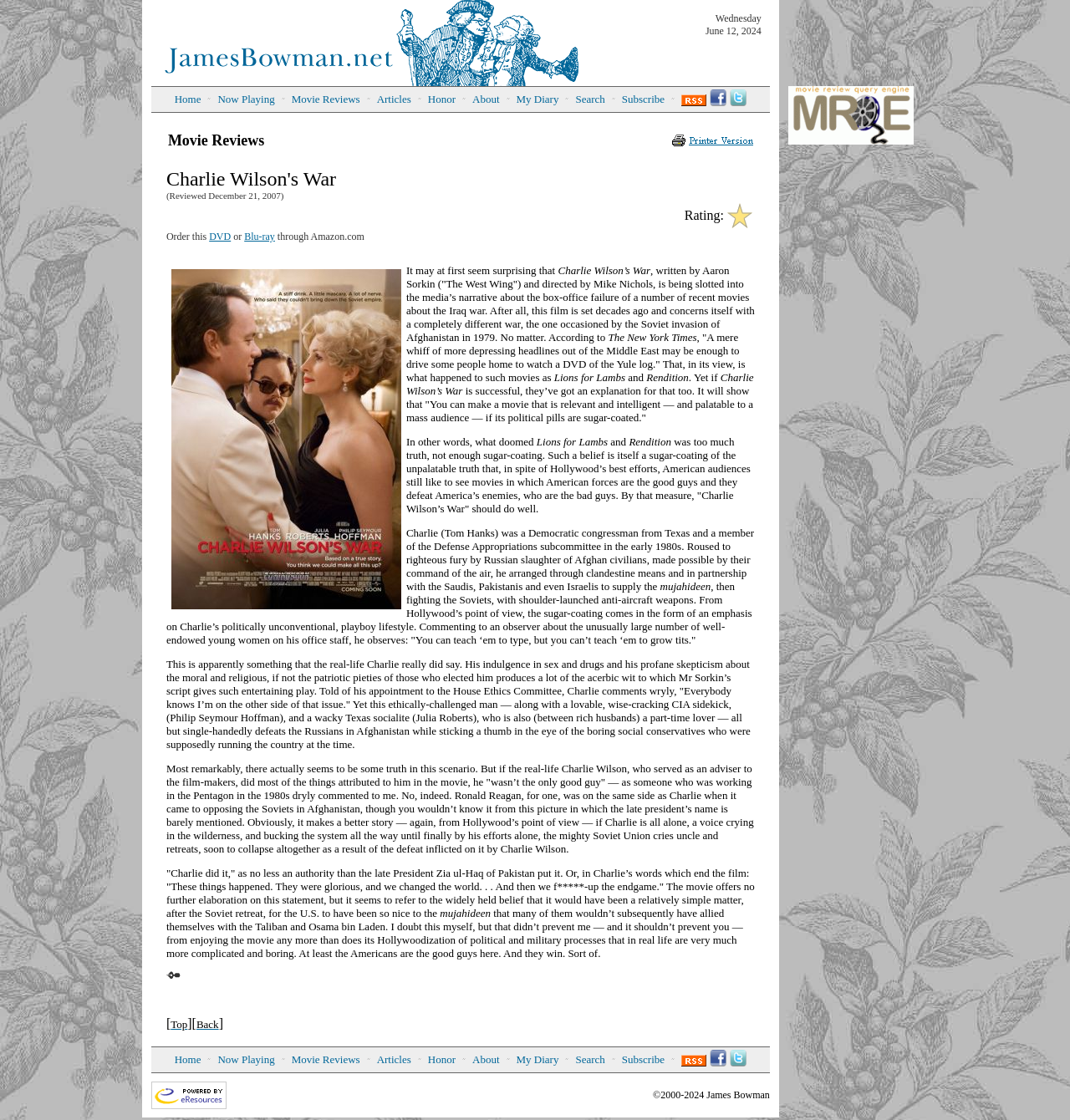Provide a thorough description of the webpage you see.

The webpage is a movie review website, specifically showcasing a review of the movie "Charlie Wilson's War". At the top, there is a header section with the website's title "JamesBowman.net" and a navigation menu with links to various sections such as "Home", "Now Playing", "Movie Reviews", "Articles", "Honor", "About", "My Diary", "Search", and "Subscribe". The navigation menu is divided into two rows, with the first row containing the main categories and the second row containing social media links and a search bar.

Below the header section, there is a large content area that displays the movie review. The review is a lengthy article that discusses the movie's plot, characters, and themes. The text is divided into paragraphs, and there are no images or other multimedia elements within the review itself.

To the right of the review, there is a sidebar that contains a "Printer friendly" link, which allows users to print the review in a more readable format. Above the review, there is a title that reads "Movie Reviews" and a subtitle that reads "Charlie Wilson's War (Reviewed December 21, 2007)".

Overall, the webpage has a simple and clean design, with a focus on presenting the movie review in a clear and readable format.